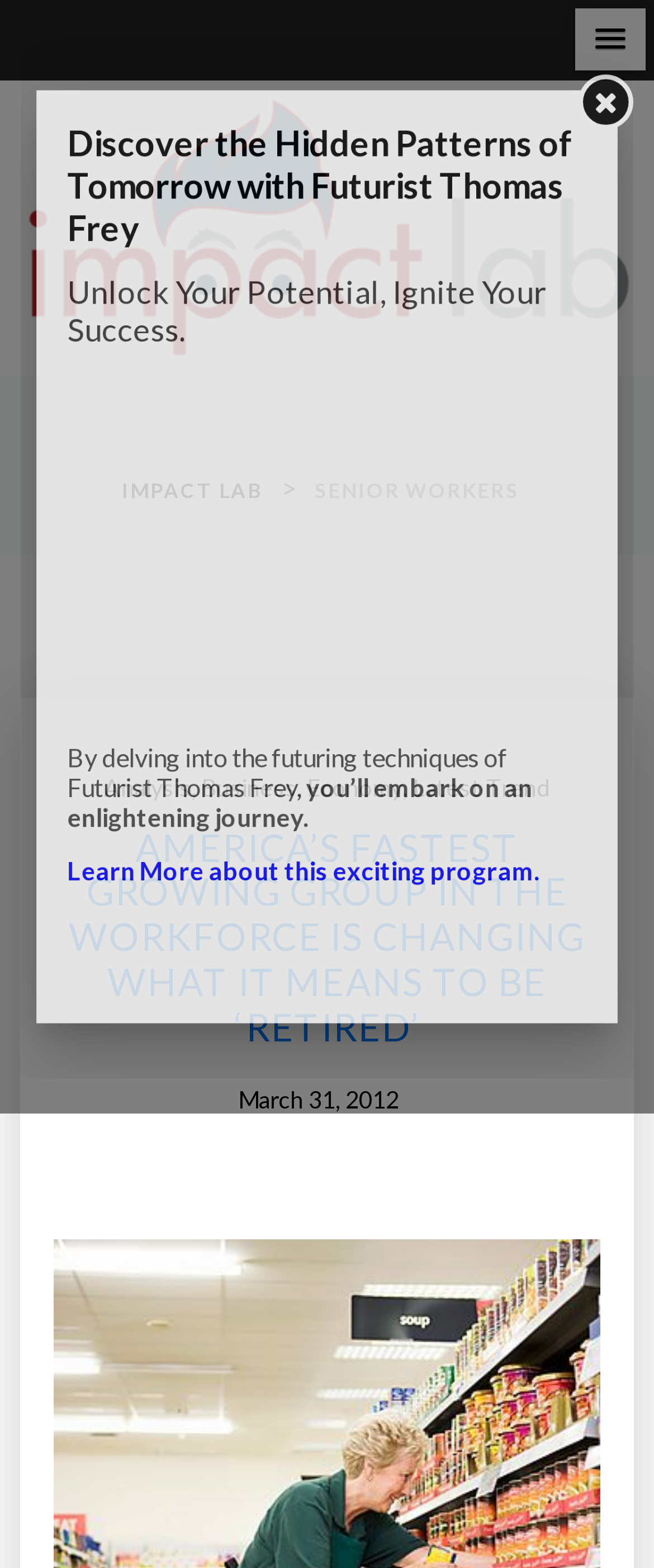Please answer the following question using a single word or phrase: What is the link text next to the '>' symbol?

IMPACT LAB